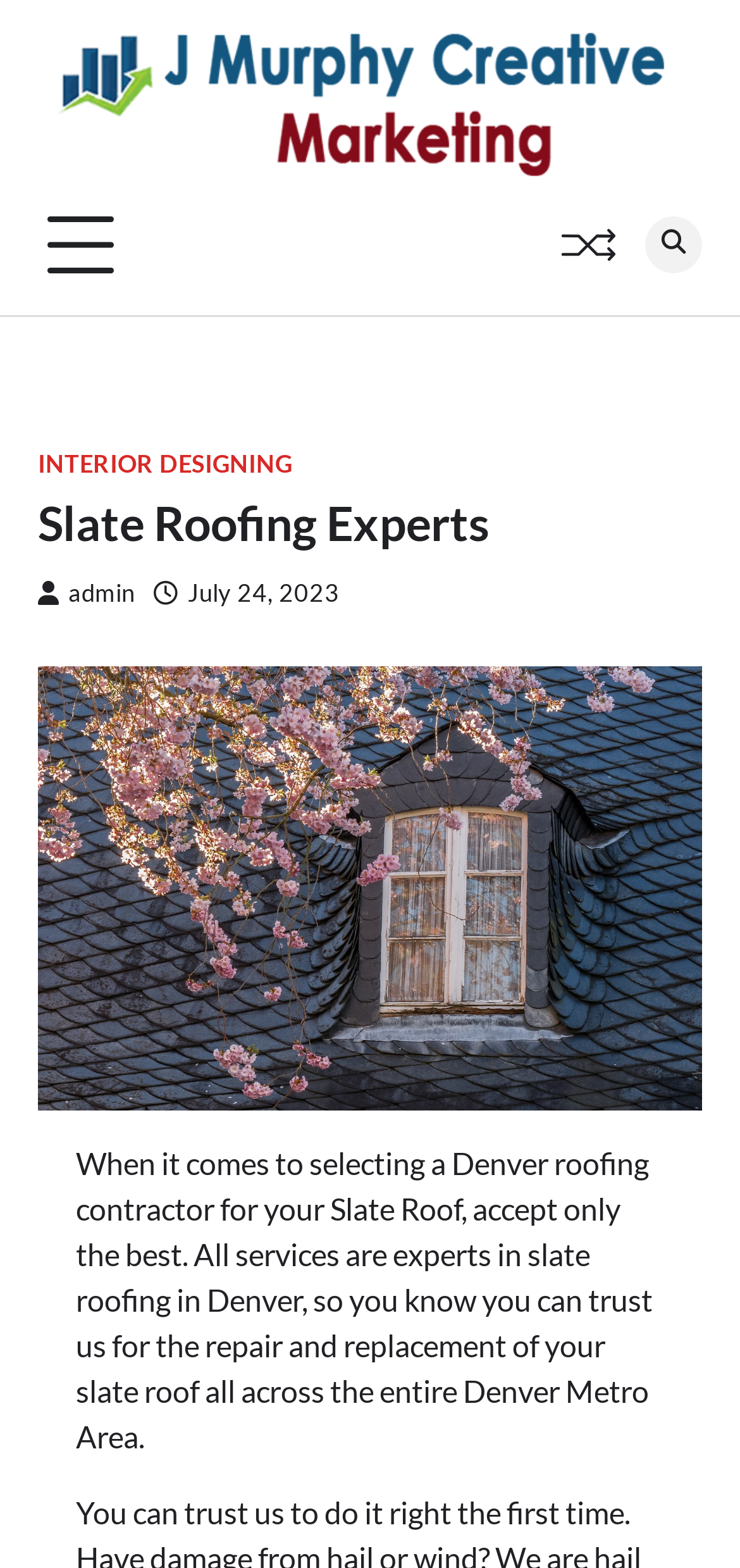Use a single word or phrase to answer the question: What services does the company offer?

Repair and replacement